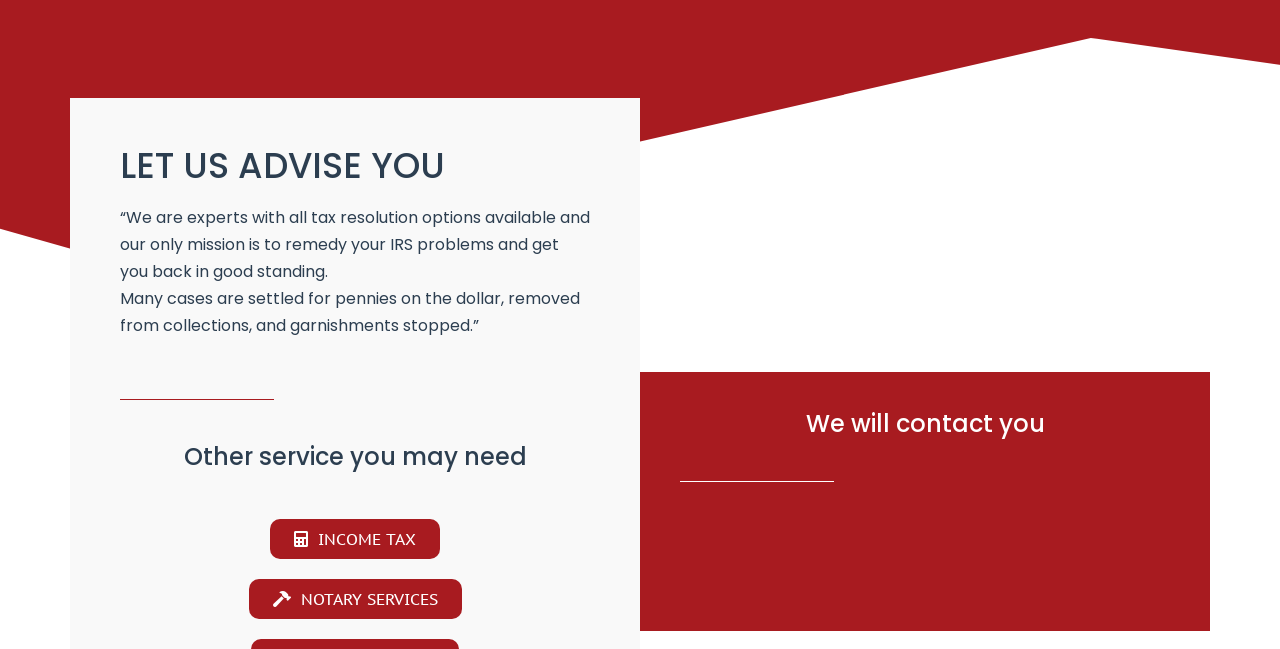Identify the bounding box coordinates for the UI element described as: "notary services".

[0.194, 0.892, 0.361, 0.954]